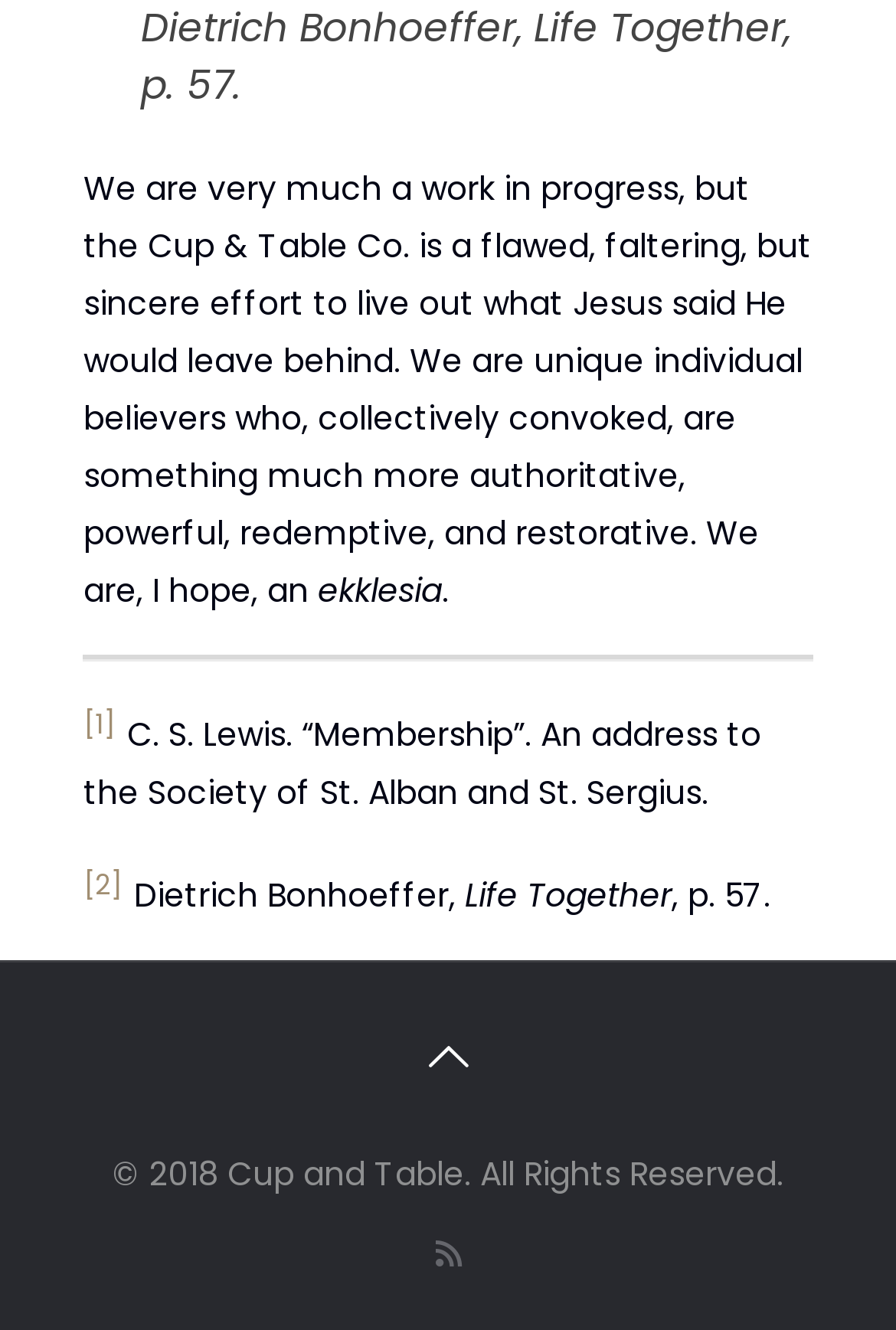What is the year of copyright mentioned at the bottom of the webpage?
Please use the visual content to give a single word or phrase answer.

2018